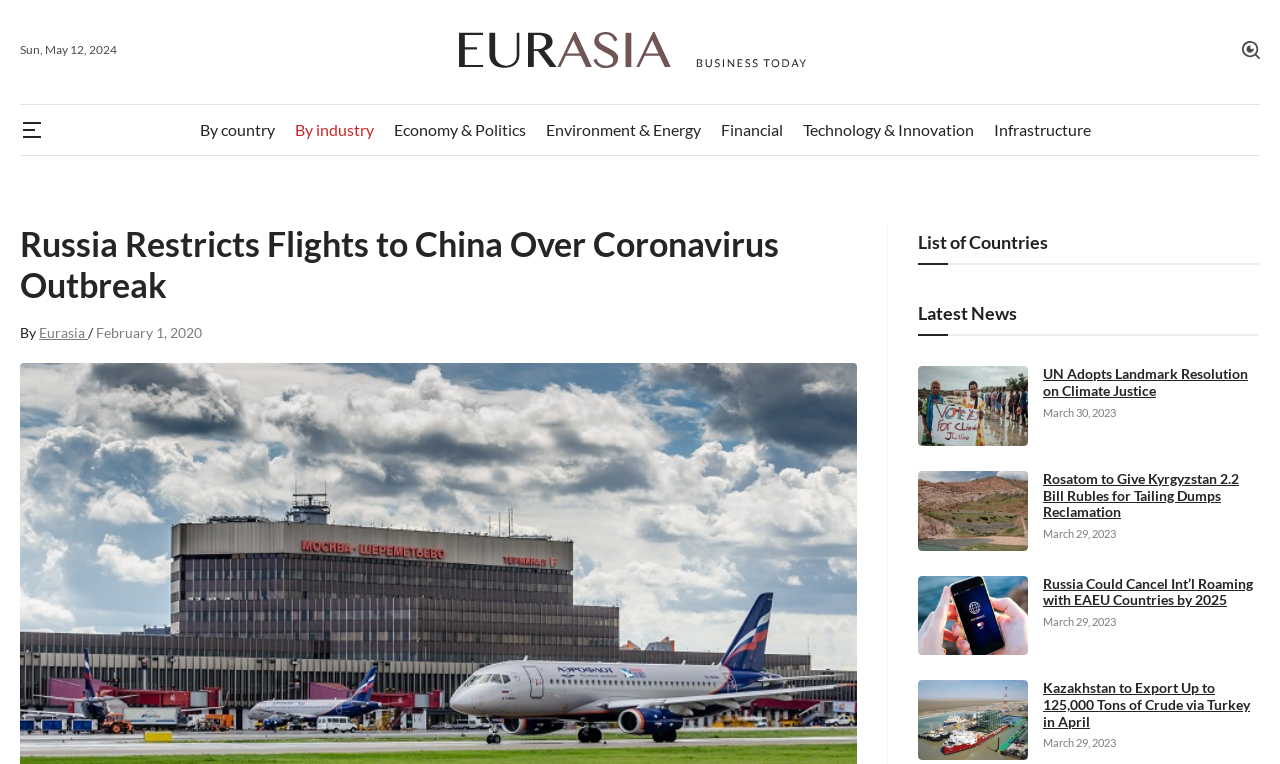Answer the question below in one word or phrase:
How many articles are in the latest news section?

4